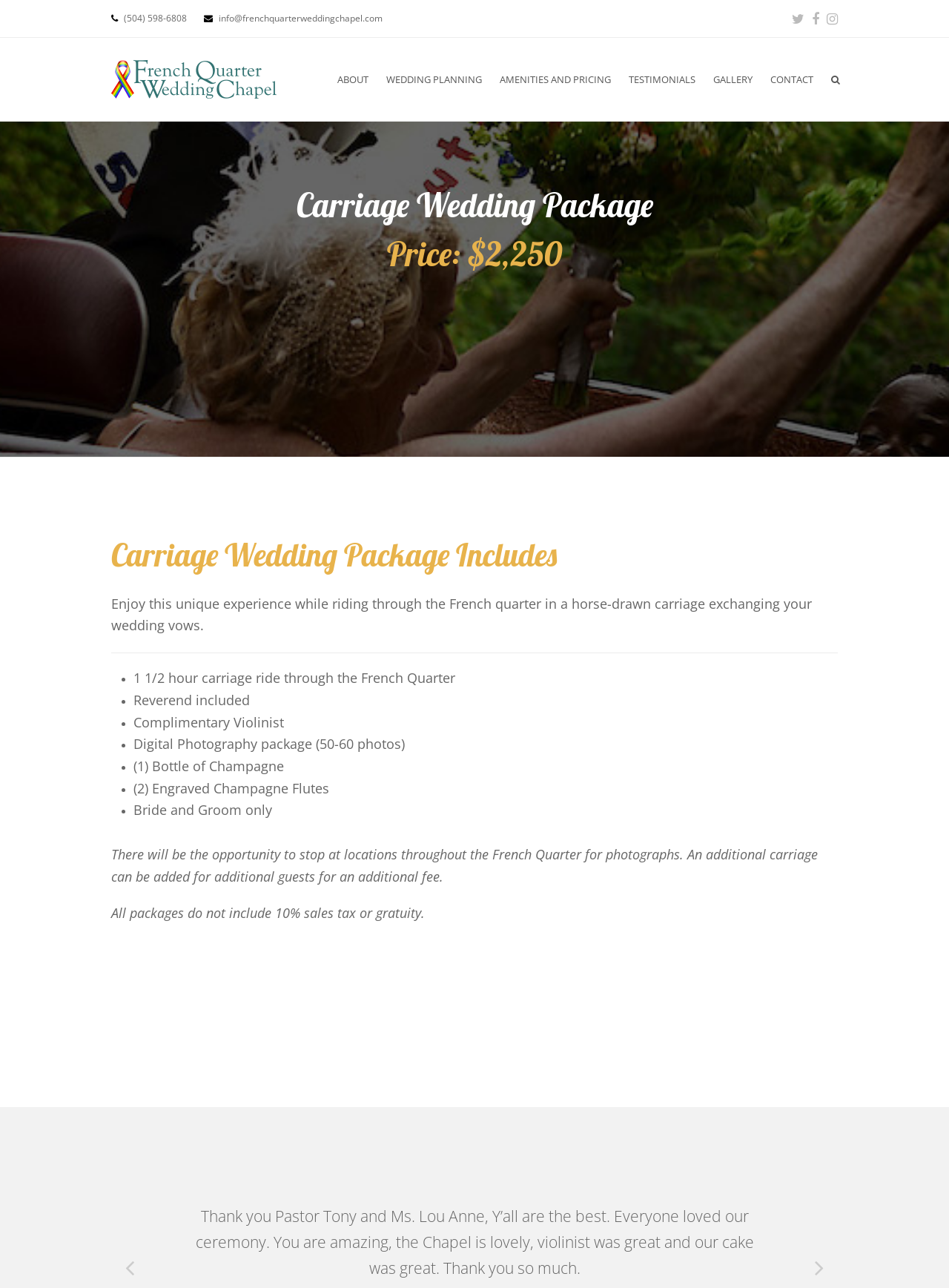Please determine the bounding box coordinates of the element's region to click in order to carry out the following instruction: "Read the Carriage Wedding Package details". The coordinates should be four float numbers between 0 and 1, i.e., [left, top, right, bottom].

[0.117, 0.14, 0.883, 0.178]